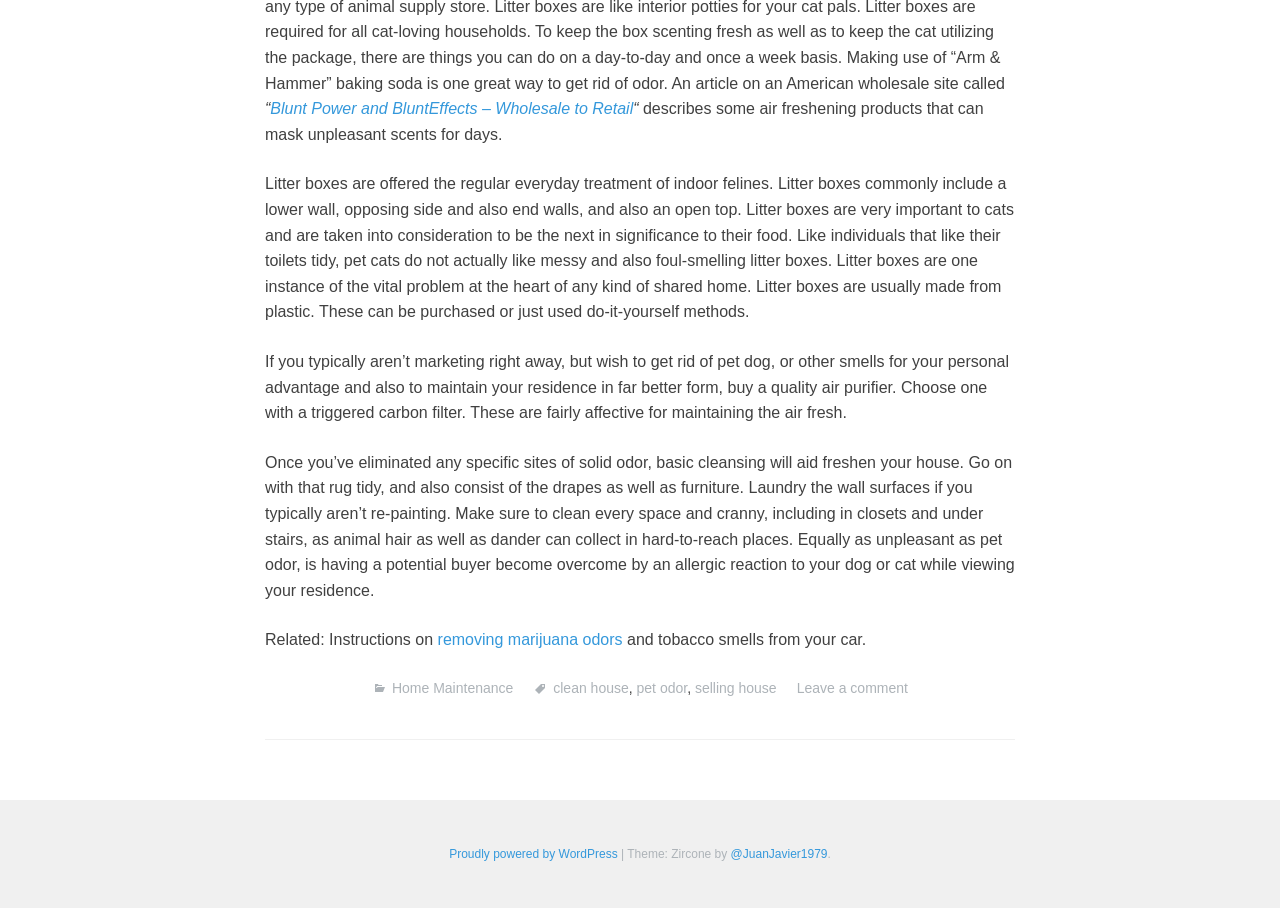Specify the bounding box coordinates of the area to click in order to execute this command: 'Go to the Home Maintenance page'. The coordinates should consist of four float numbers ranging from 0 to 1, and should be formatted as [left, top, right, bottom].

[0.306, 0.749, 0.401, 0.766]